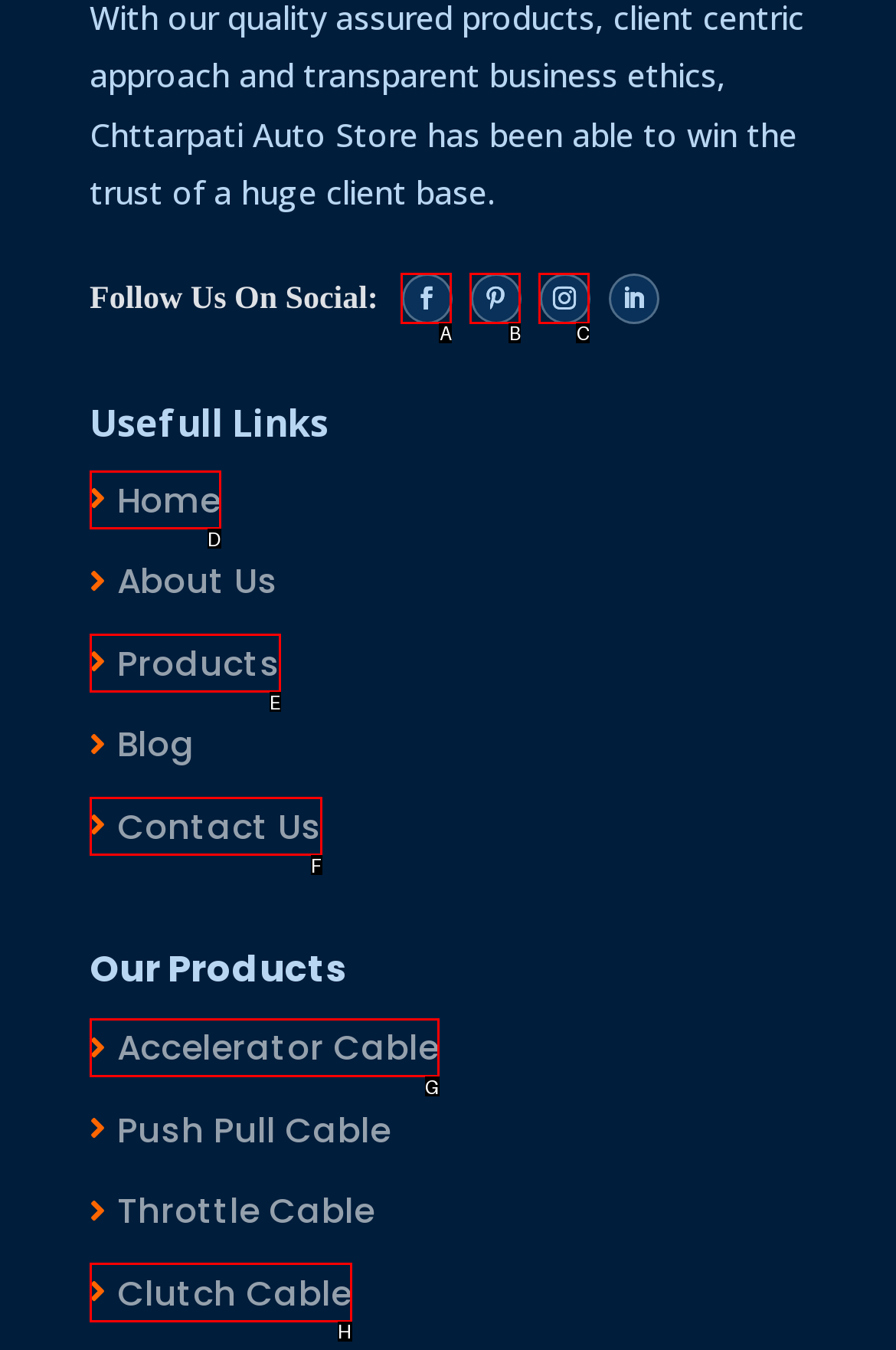Determine which HTML element corresponds to the description: Follow. Provide the letter of the correct option.

C